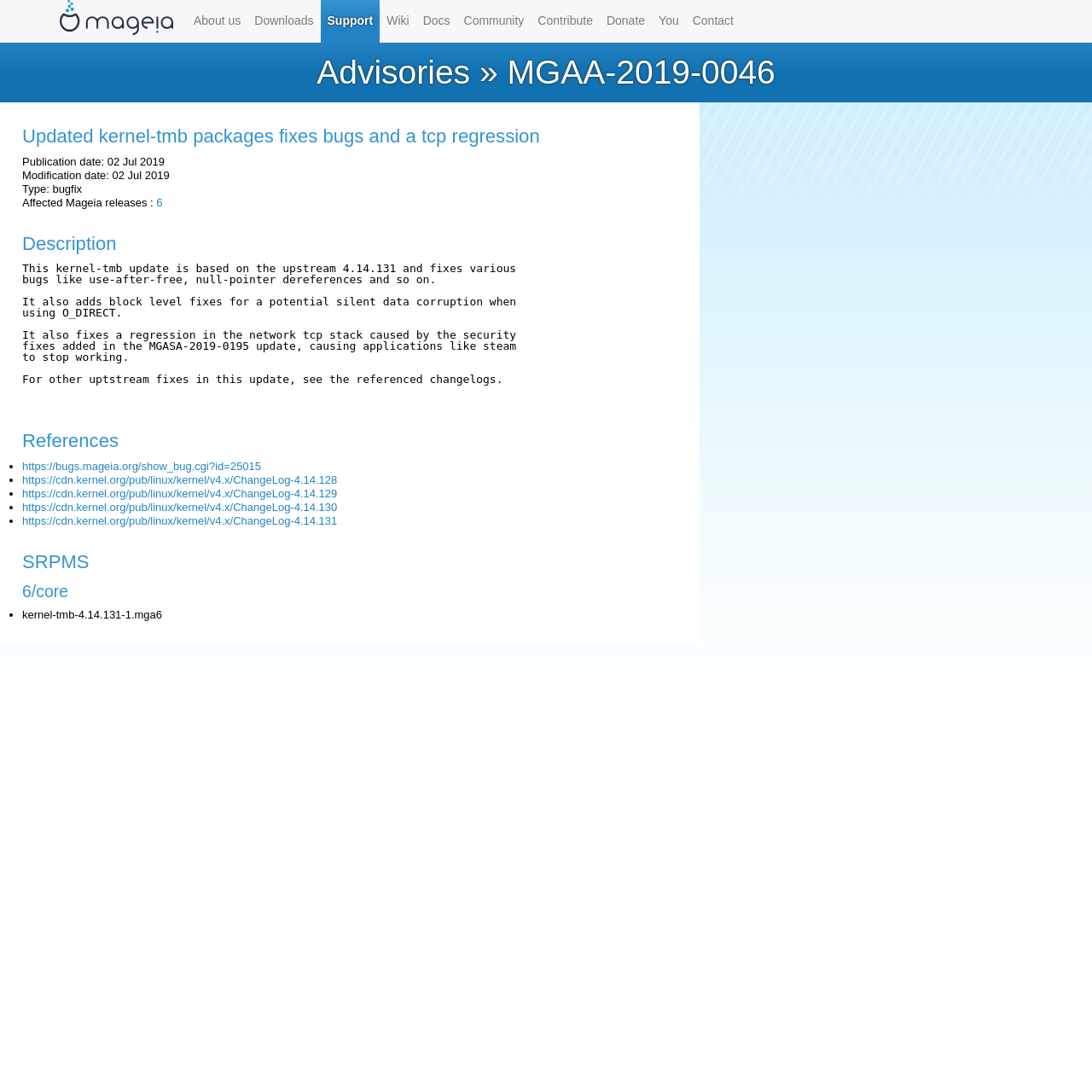Extract the main heading text from the webpage.

Advisories » MGAA-2019-0046